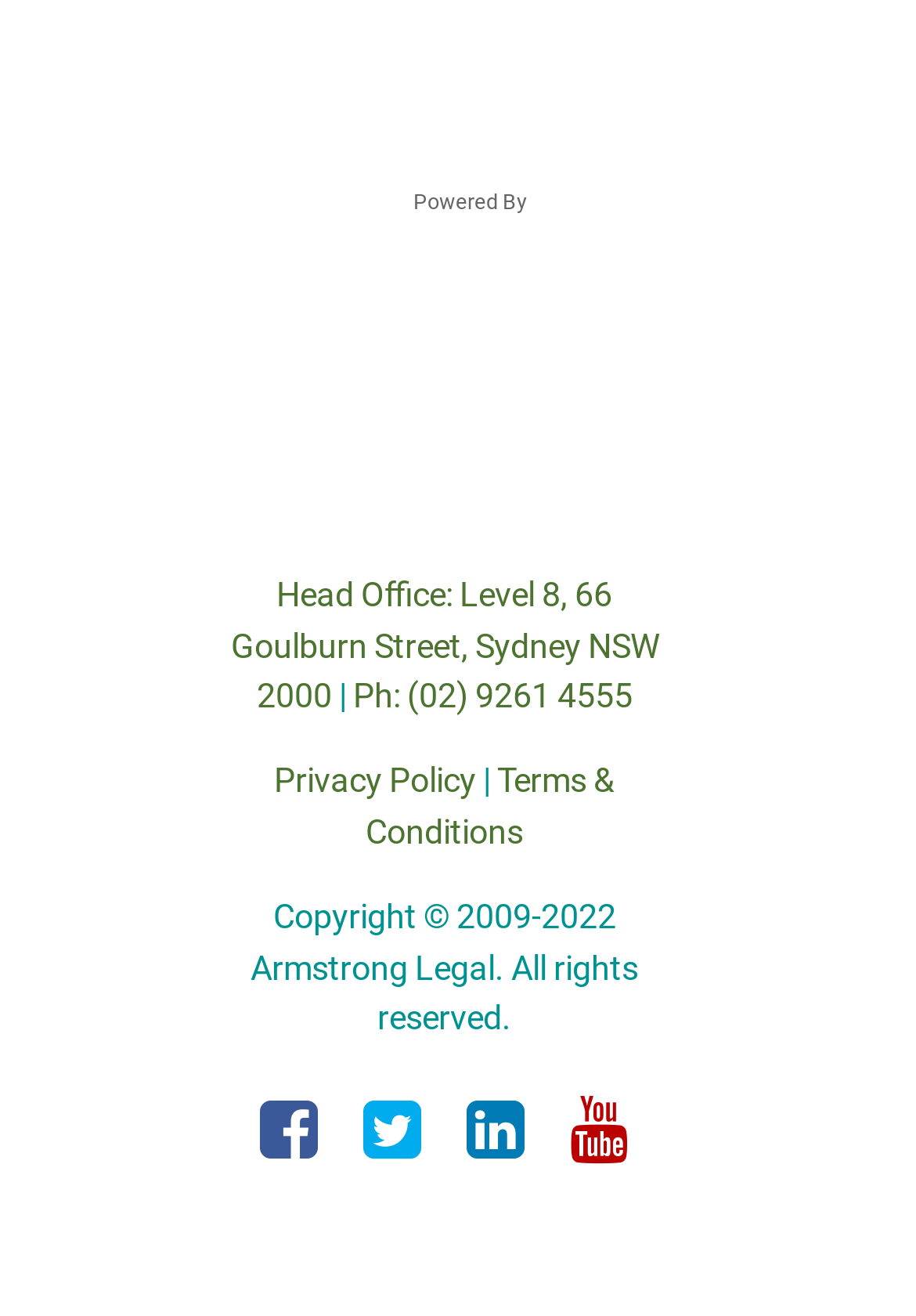Extract the bounding box coordinates for the HTML element that matches this description: "Terms & Conditions". The coordinates should be four float numbers between 0 and 1, i.e., [left, top, right, bottom].

[0.399, 0.579, 0.671, 0.648]